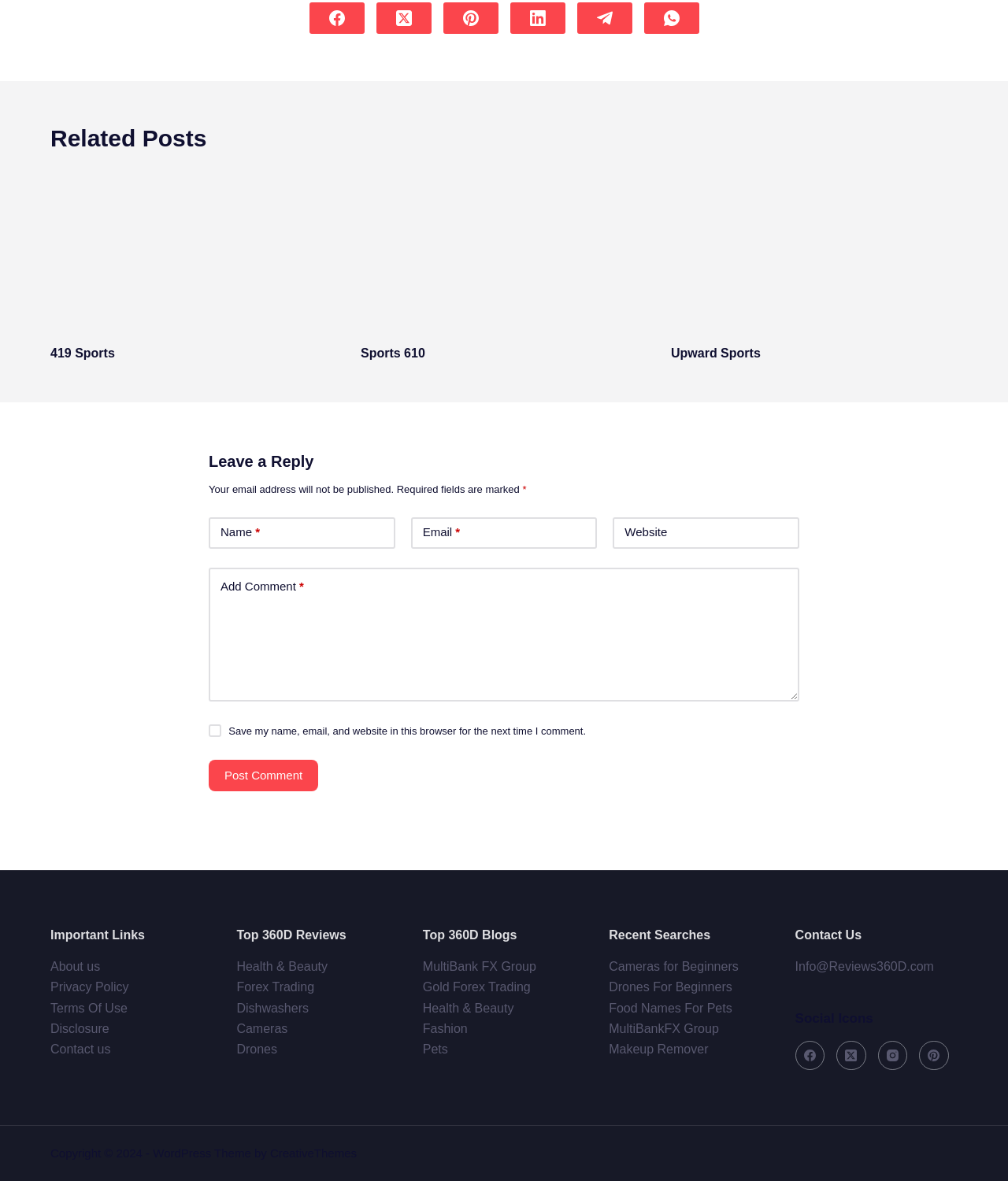Identify the bounding box coordinates of the clickable region necessary to fulfill the following instruction: "Leave a reply". The bounding box coordinates should be four float numbers between 0 and 1, i.e., [left, top, right, bottom].

[0.207, 0.381, 0.793, 0.401]